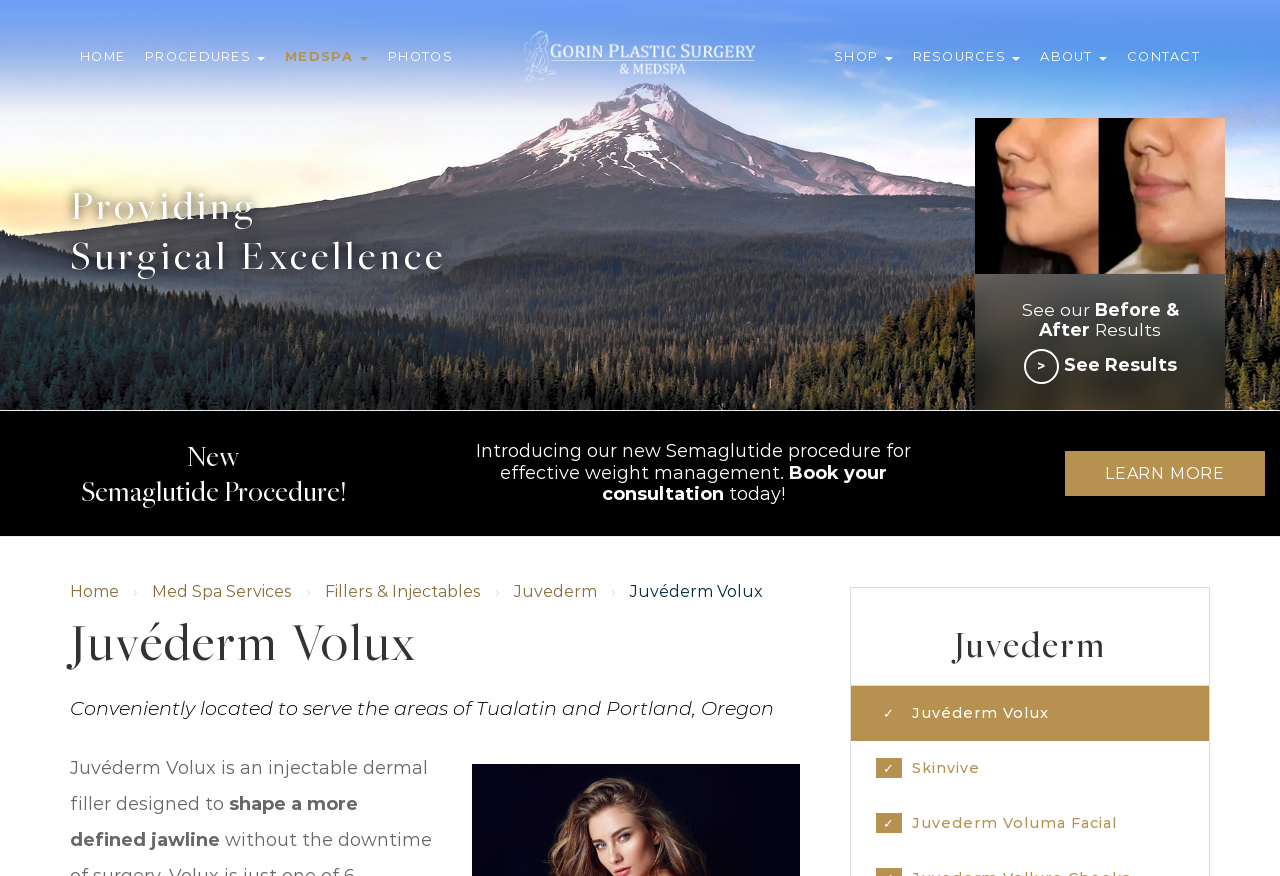What is the location of the plastic surgery practice?
Using the image as a reference, answer with just one word or a short phrase.

Portland, Oregon